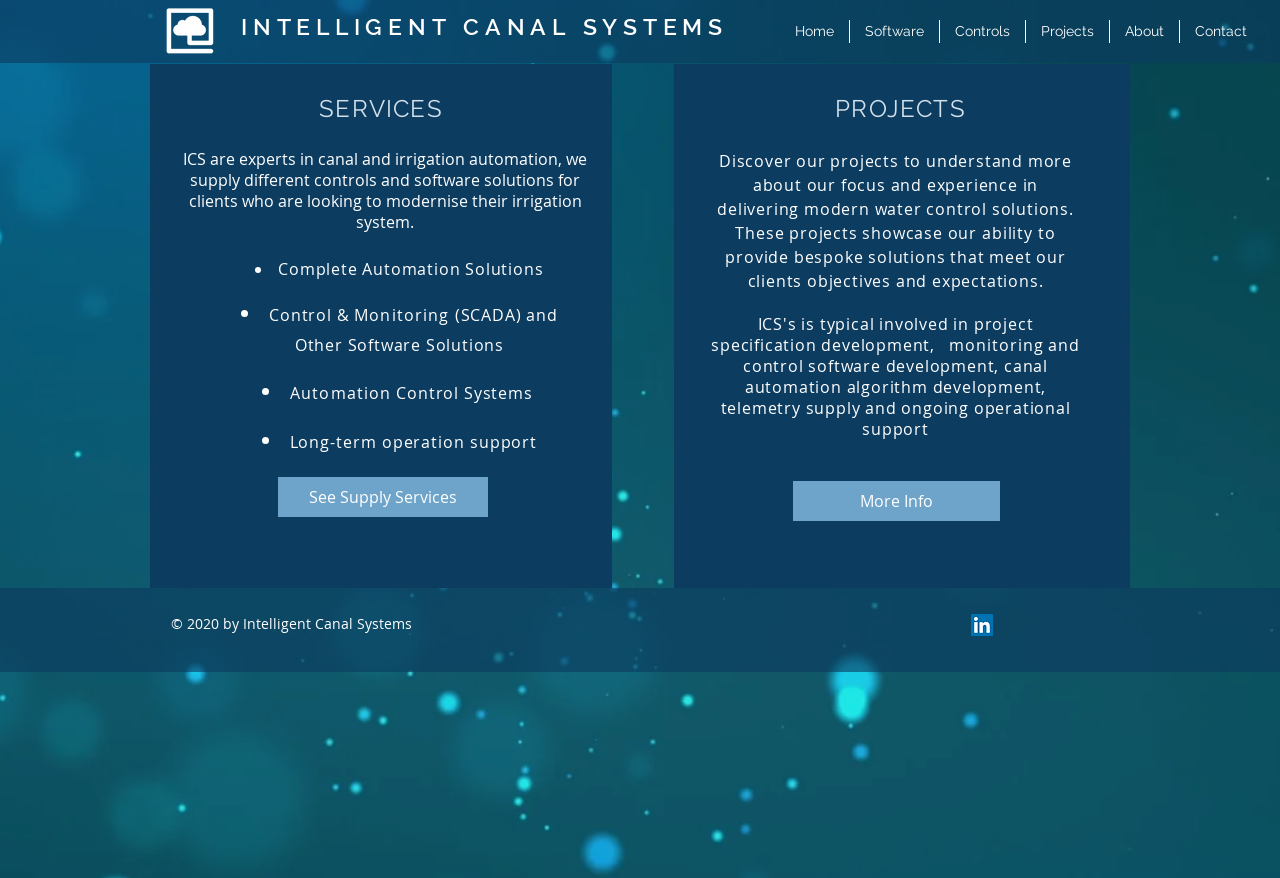Please indicate the bounding box coordinates for the clickable area to complete the following task: "Explore software solutions". The coordinates should be specified as four float numbers between 0 and 1, i.e., [left, top, right, bottom].

[0.664, 0.023, 0.734, 0.049]